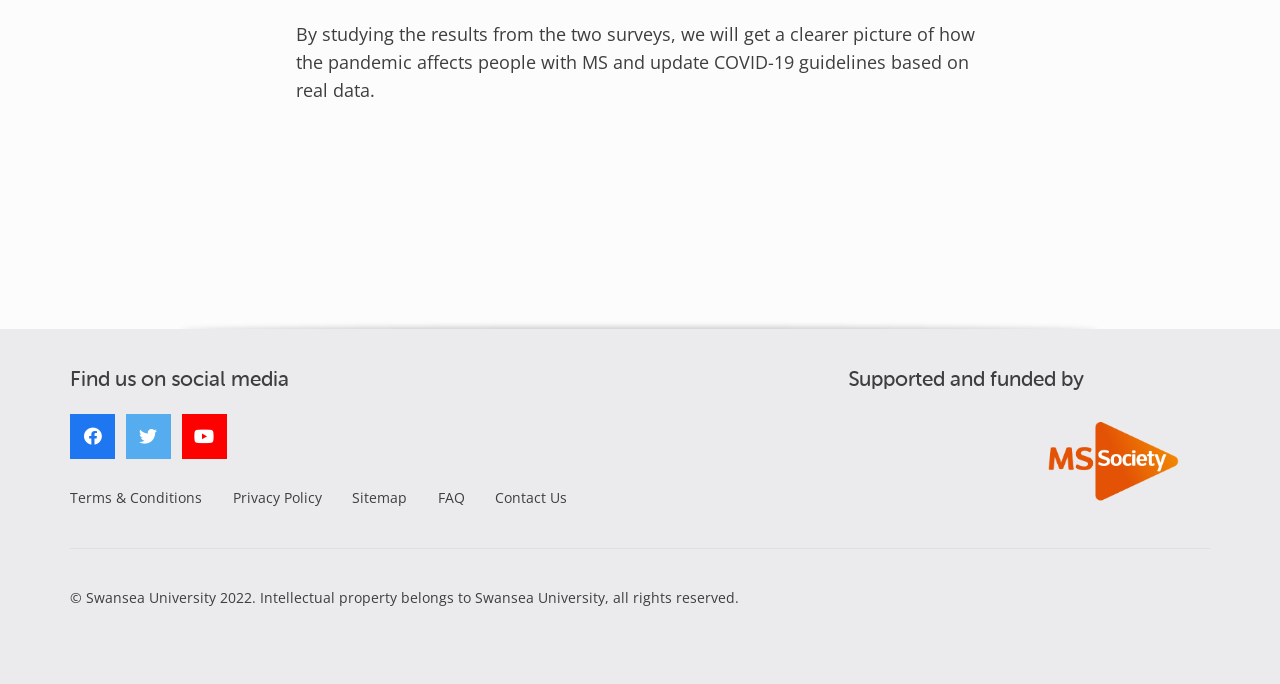What is the year of copyright?
Provide a detailed and extensive answer to the question.

The year of copyright is 2022, as stated in the StaticText element with the bounding box coordinates [0.055, 0.86, 0.577, 0.887].